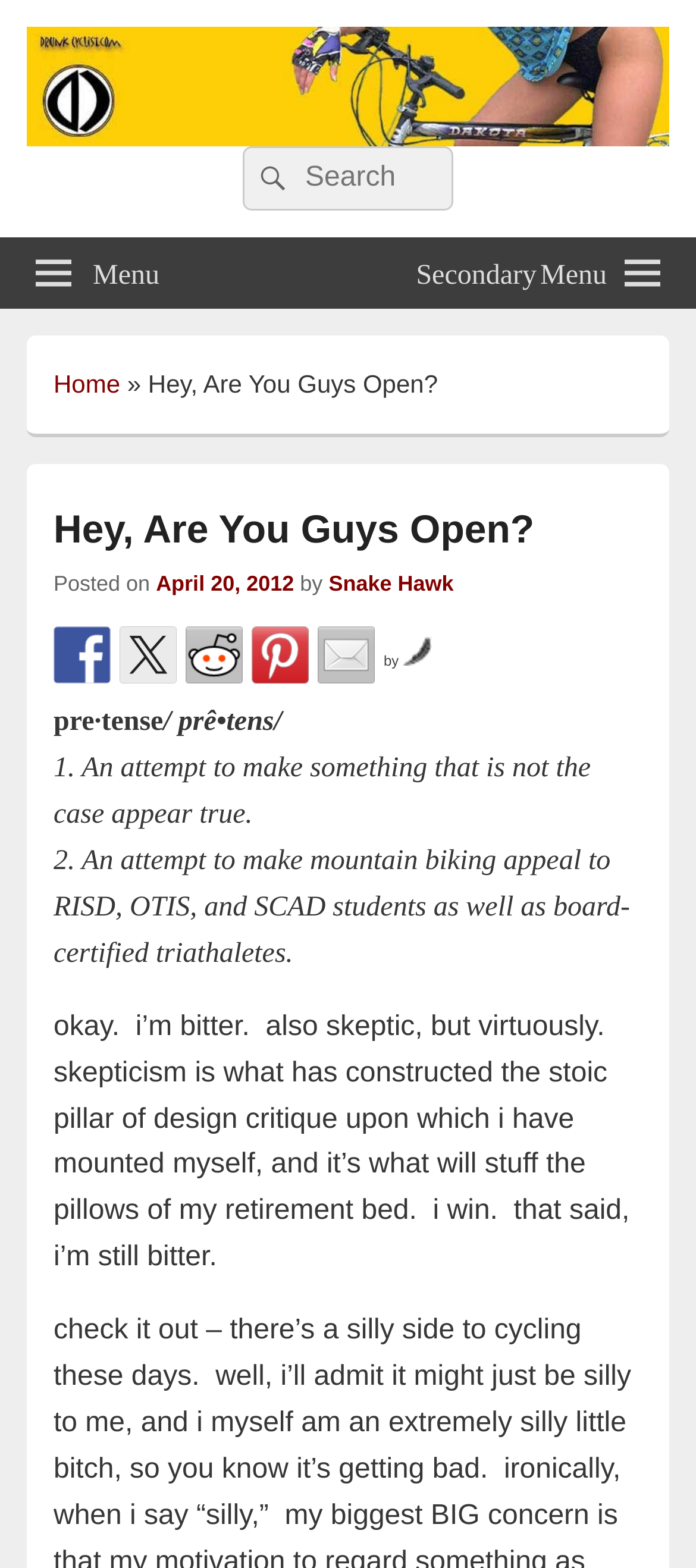Find the UI element described as: "parent_node: by title="Share on Reddit"" and predict its bounding box coordinates. Ensure the coordinates are four float numbers between 0 and 1, [left, top, right, bottom].

[0.267, 0.4, 0.349, 0.436]